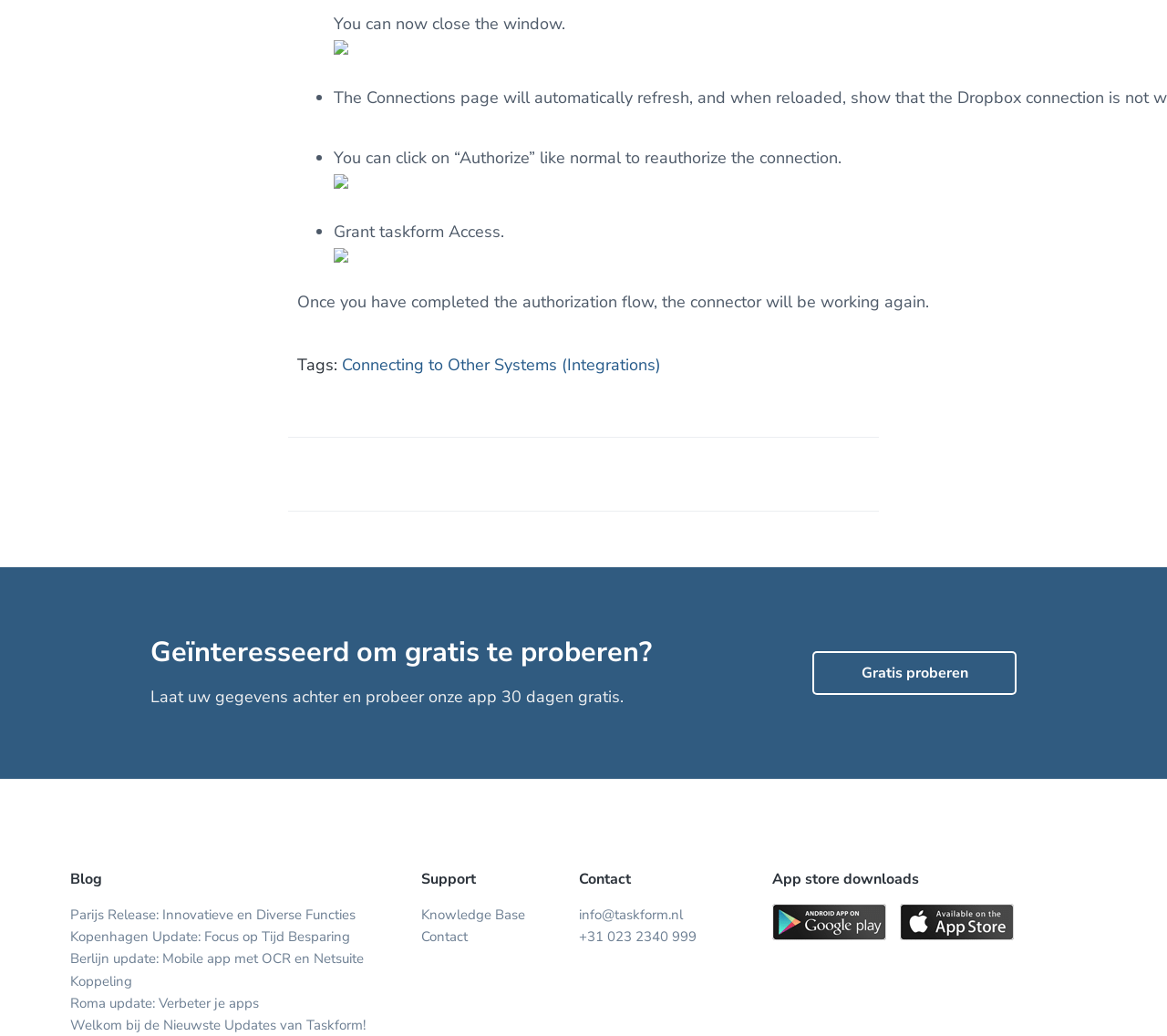Please locate the bounding box coordinates of the region I need to click to follow this instruction: "Visit 'Knowledge Base'".

[0.361, 0.874, 0.45, 0.891]